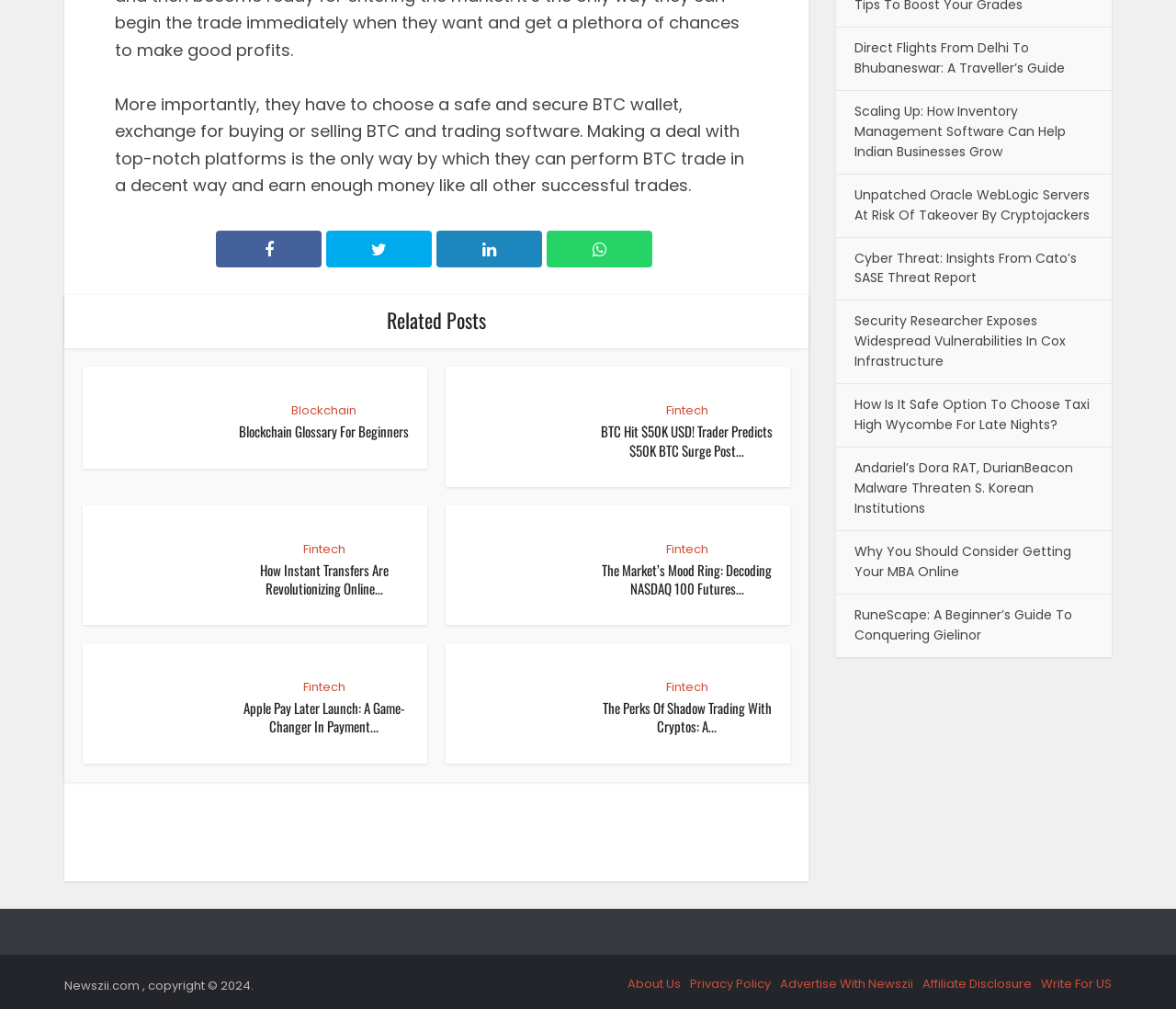Provide the bounding box coordinates of the section that needs to be clicked to accomplish the following instruction: "Read the article about Blockchain Glossary For Beginners."

[0.07, 0.364, 0.184, 0.455]